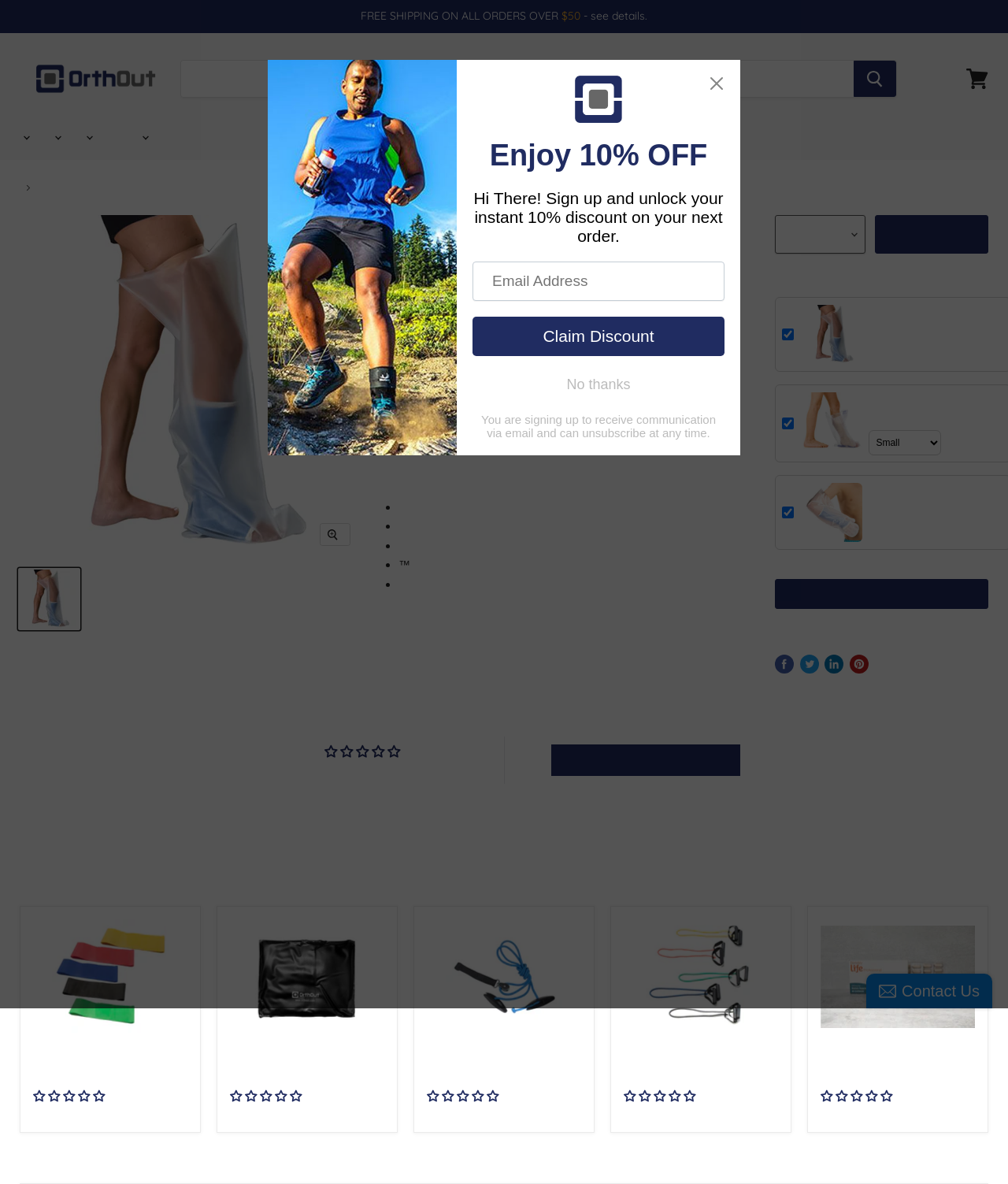How many products are shown in the 'Frequently Bought Together' section?
Look at the image and respond with a one-word or short phrase answer.

3